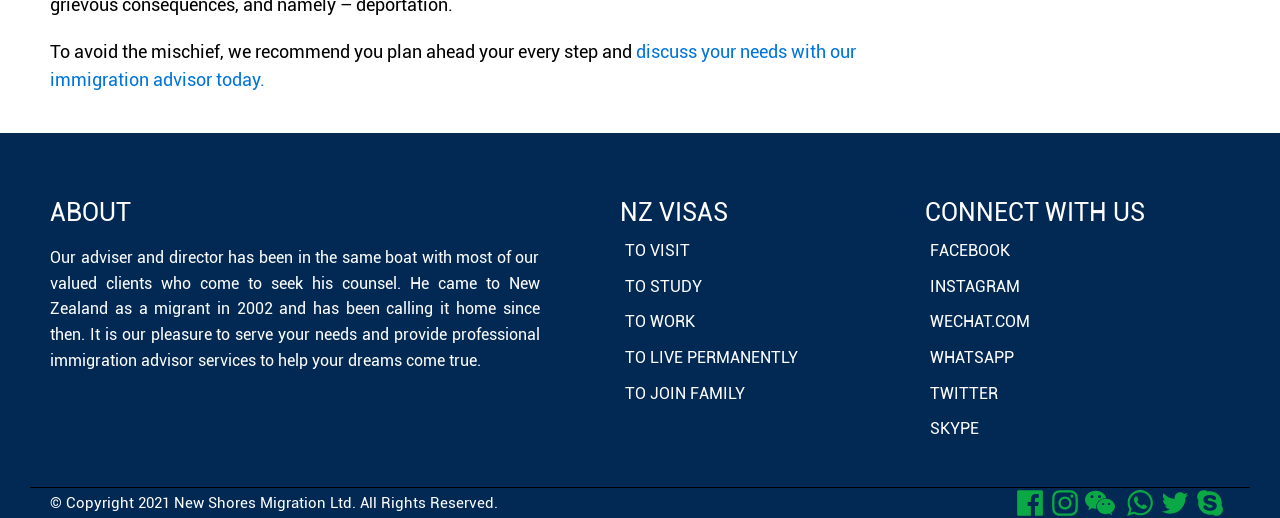Determine the bounding box coordinates of the section I need to click to execute the following instruction: "learn about the immigration adviser". Provide the coordinates as four float numbers between 0 and 1, i.e., [left, top, right, bottom].

[0.039, 0.373, 0.102, 0.45]